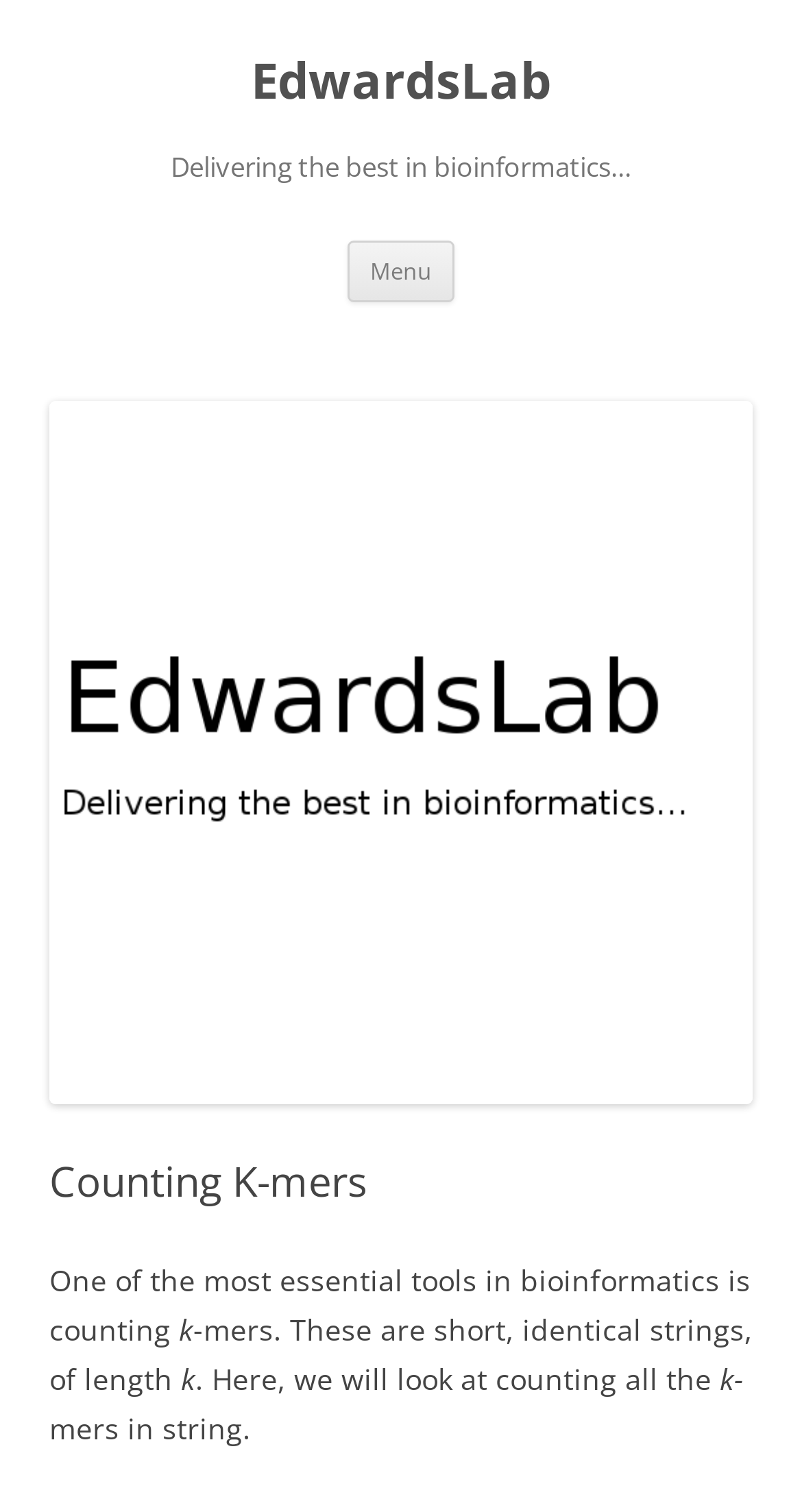Answer the question using only a single word or phrase: 
What is the purpose of the button?

Menu